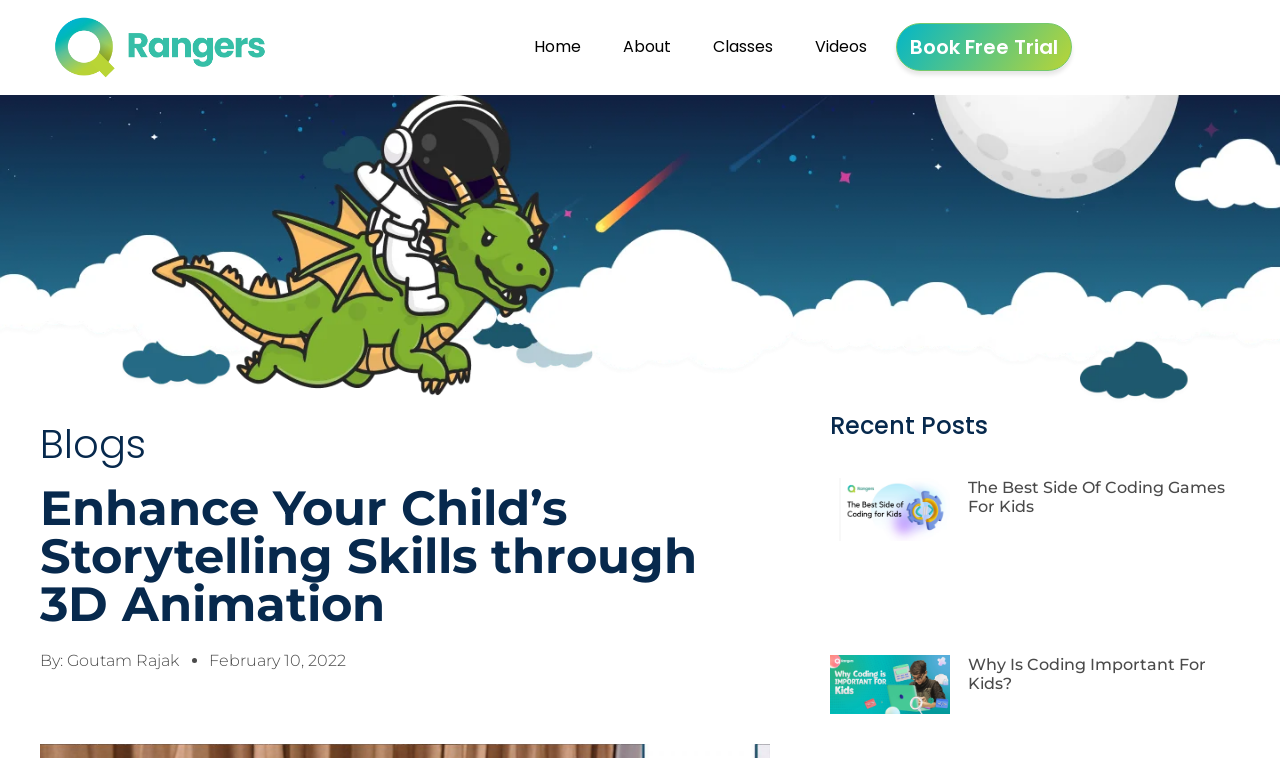Find the bounding box coordinates for the area that should be clicked to accomplish the instruction: "Read the 'Enhance Your Child’s Storytelling Skills through 3D Animation' heading".

[0.031, 0.638, 0.602, 0.828]